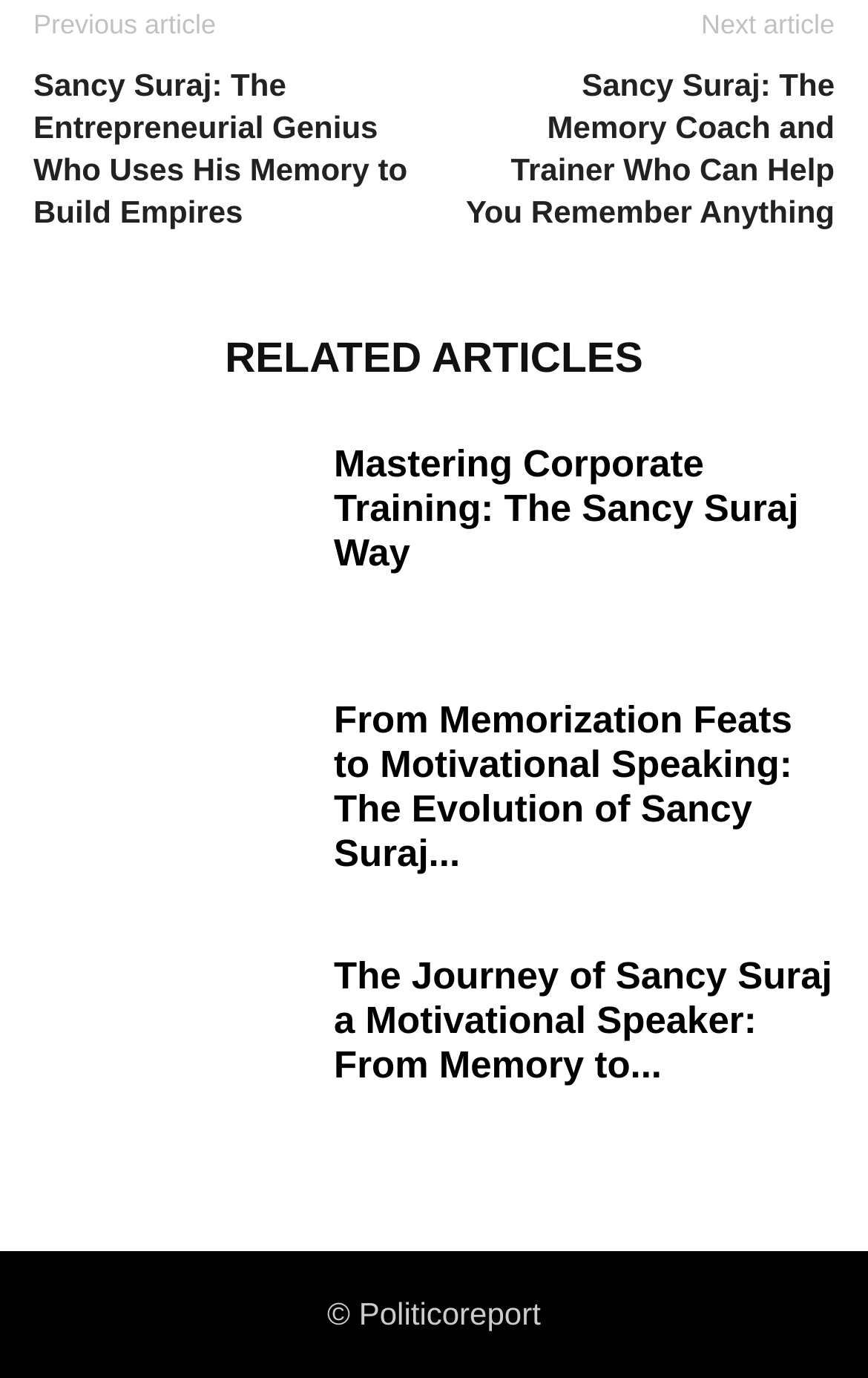Utilize the information from the image to answer the question in detail:
What is the copyright information at the bottom of the page?

The static text at the bottom of the page with the bounding box coordinates [0.377, 0.941, 0.623, 0.967] contains the copyright information '© Politicoreport', indicating that the content of the webpage is owned by Politicoreport.